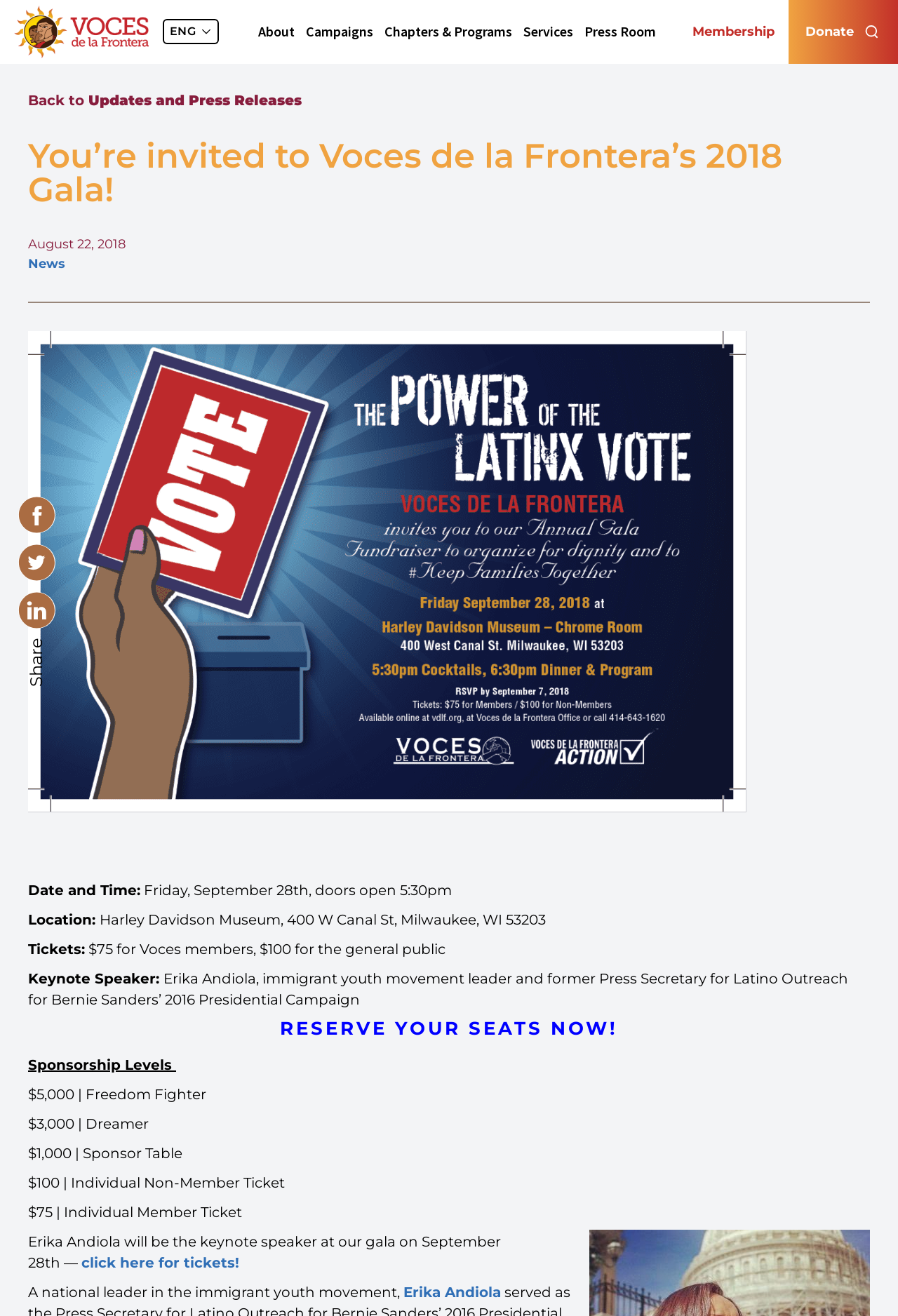Locate the bounding box coordinates of the element to click to perform the following action: 'Click the 'VDLF' link'. The coordinates should be given as four float values between 0 and 1, in the form of [left, top, right, bottom].

[0.016, 0.004, 0.166, 0.044]